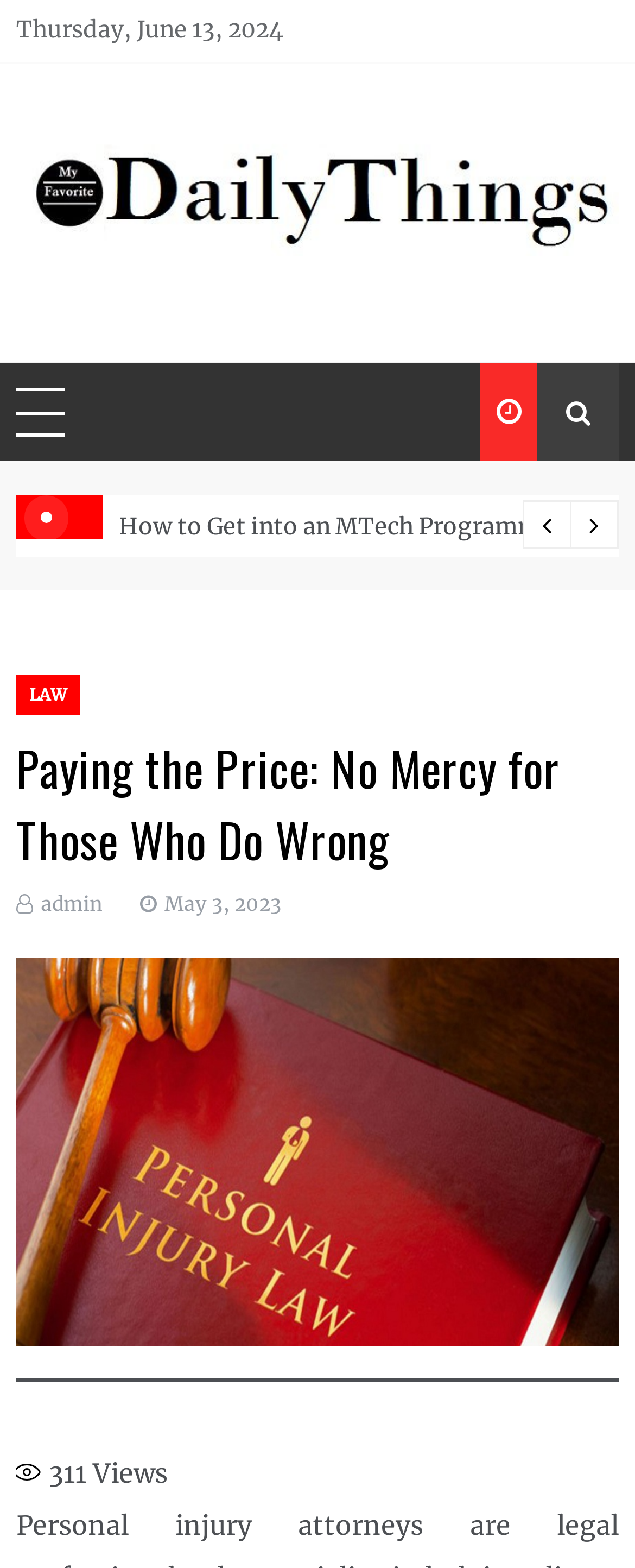Determine the bounding box coordinates of the UI element described by: "May 3, 2023".

[0.213, 0.569, 0.444, 0.584]